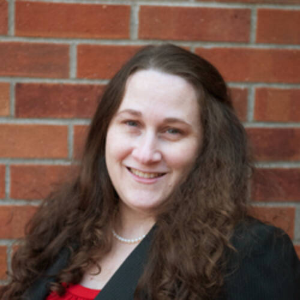Provide a comprehensive description of the image.

The image features Anne Alexander, a Teaching Professor of Law at the University of Missouri School of Law. She is depicted smiling in front of a brick background, wearing a black blazer over a red top, which adds a touch of professionalism to her appearance. With long, curly hair, she exudes a warm and approachable demeanor, indicative of her role in academia. Professor Alexander has extensive experience, having previously practiced law as a litigation associate. Her expertise spans various legal areas, including commercial arbitration and family law, and she has contributed to educational research and initiatives focused on social justice.